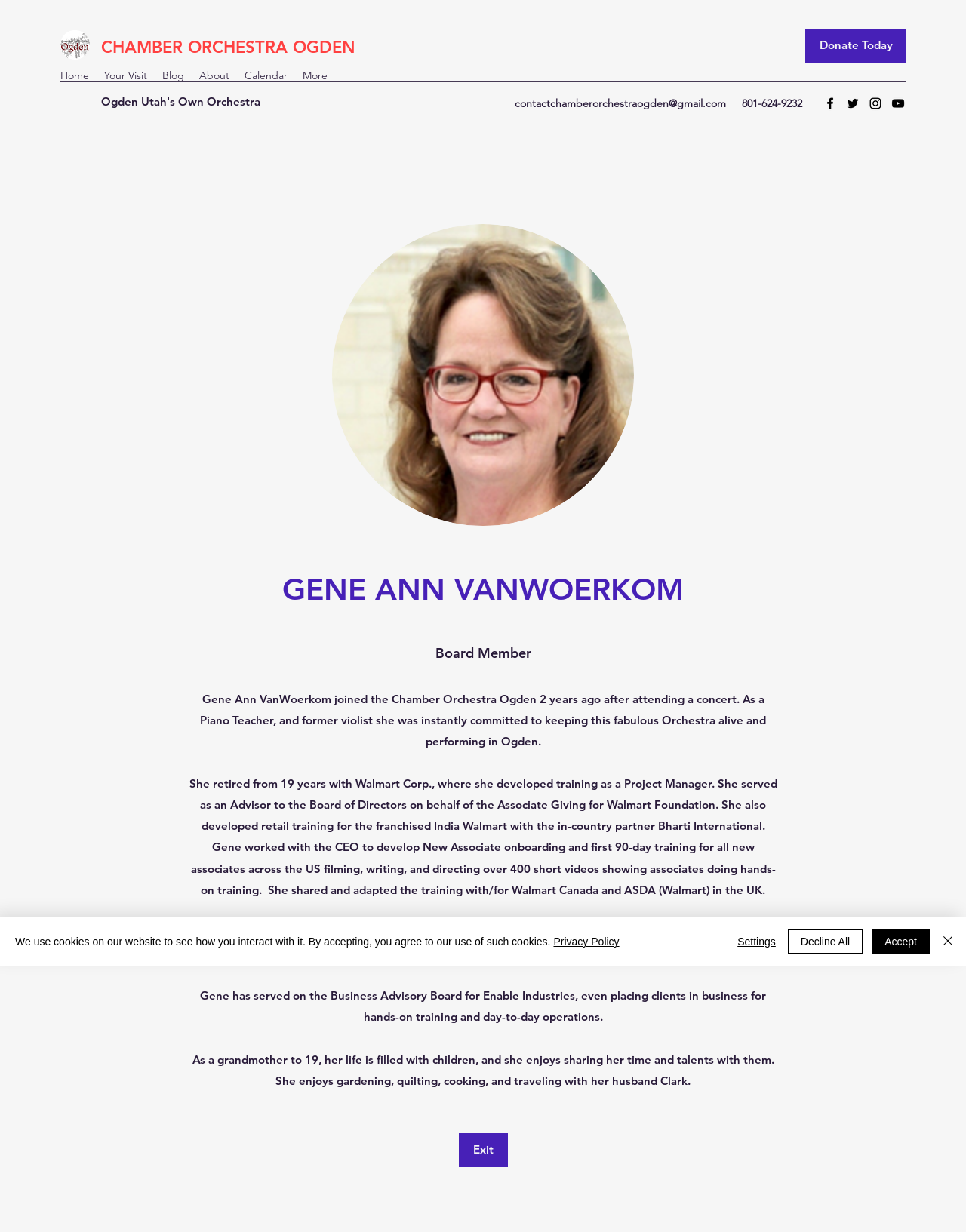Please find the bounding box for the UI component described as follows: "Privacy Policy".

[0.573, 0.759, 0.641, 0.769]